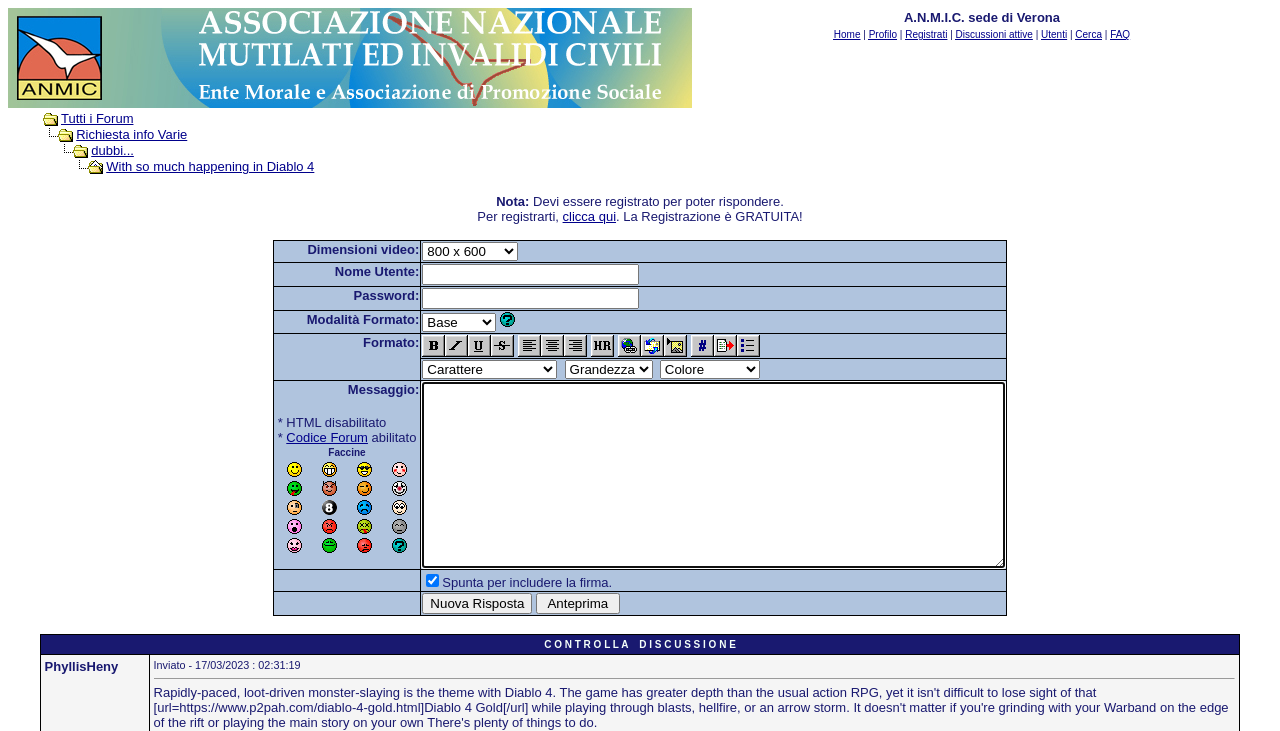Determine the bounding box coordinates of the clickable region to carry out the instruction: "Click on the Home link".

[0.651, 0.04, 0.672, 0.055]